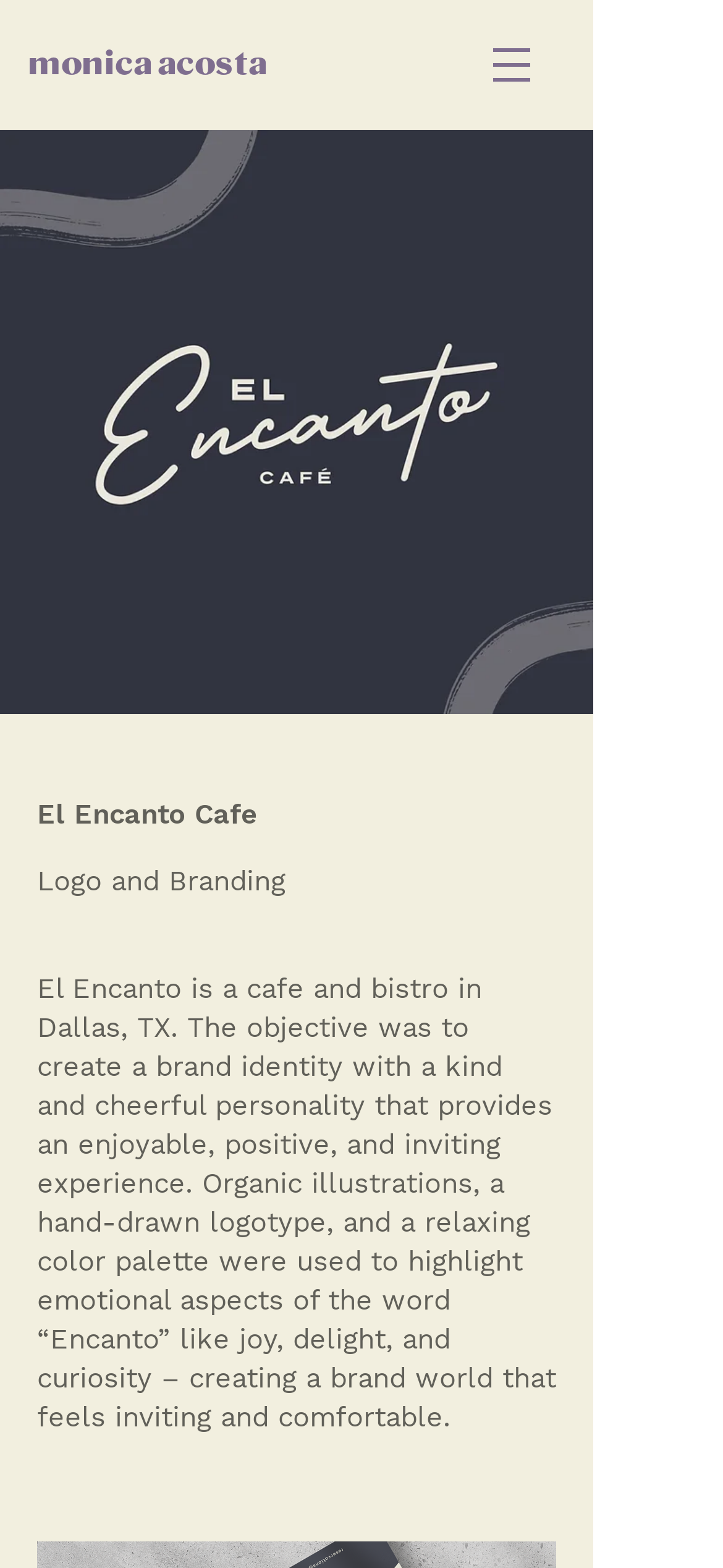Describe all significant elements and features of the webpage.

The webpage is a case study on the branding design of El Encanto Cafe. At the top left, there is a link to "Monica Acosta" and a navigation menu labeled "Site" at the top right, which contains a button with a popup menu and an icon. Below the navigation menu, there is a large header image that spans almost the entire width of the page, taking up about a third of the page's height.

In the middle of the page, there is a heading that reads "Logo and Branding" and a subheading that says "El Encanto Cafe". Below the subheading, there is a paragraph of text that describes the objective of the branding design, which was to create a kind and cheerful personality for the cafe. The text explains that organic illustrations, a hand-drawn logotype, and a relaxing color palette were used to evoke emotions such as joy, delight, and curiosity, creating a brand world that feels inviting and comfortable.